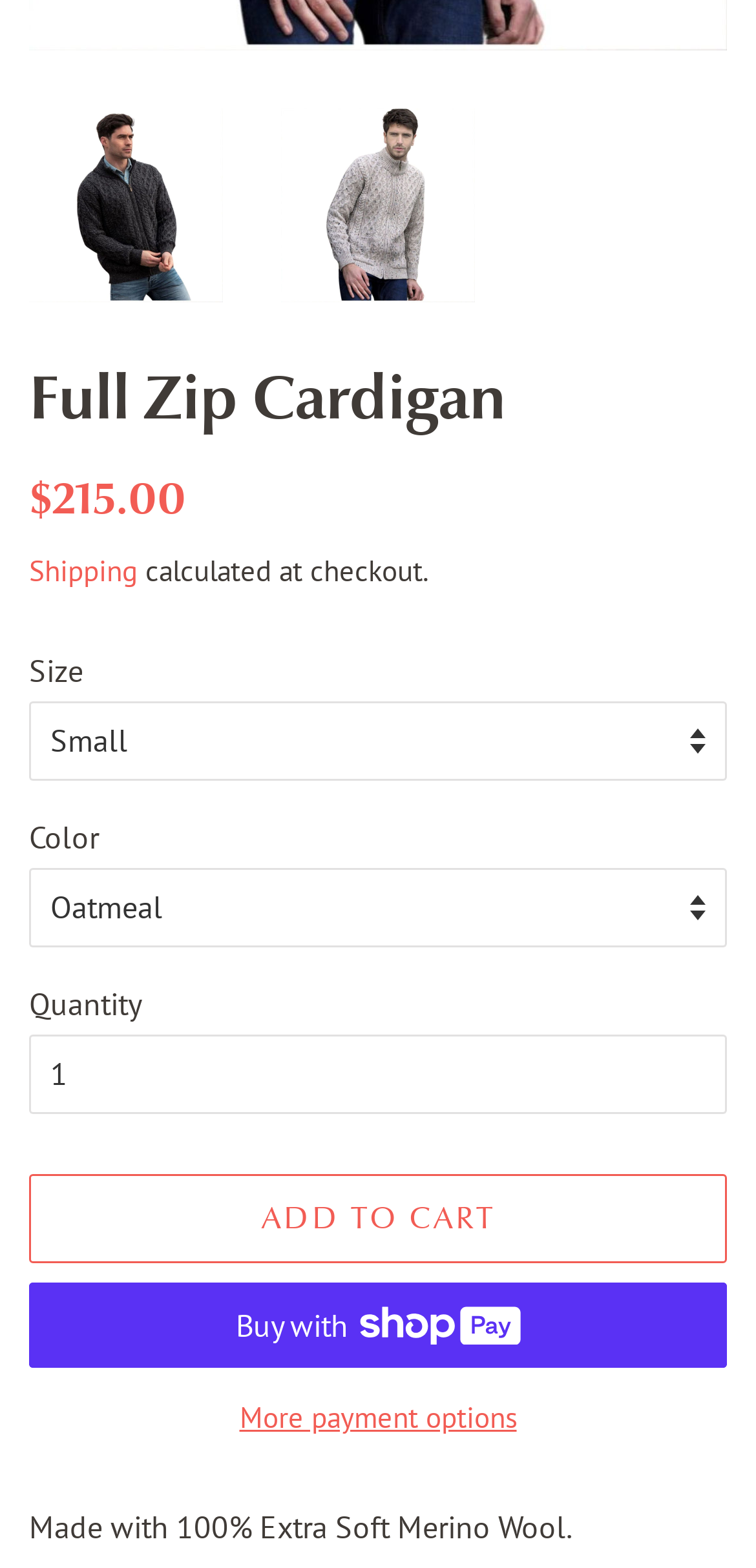Provide the bounding box coordinates of the area you need to click to execute the following instruction: "Click the Contact Us link".

None